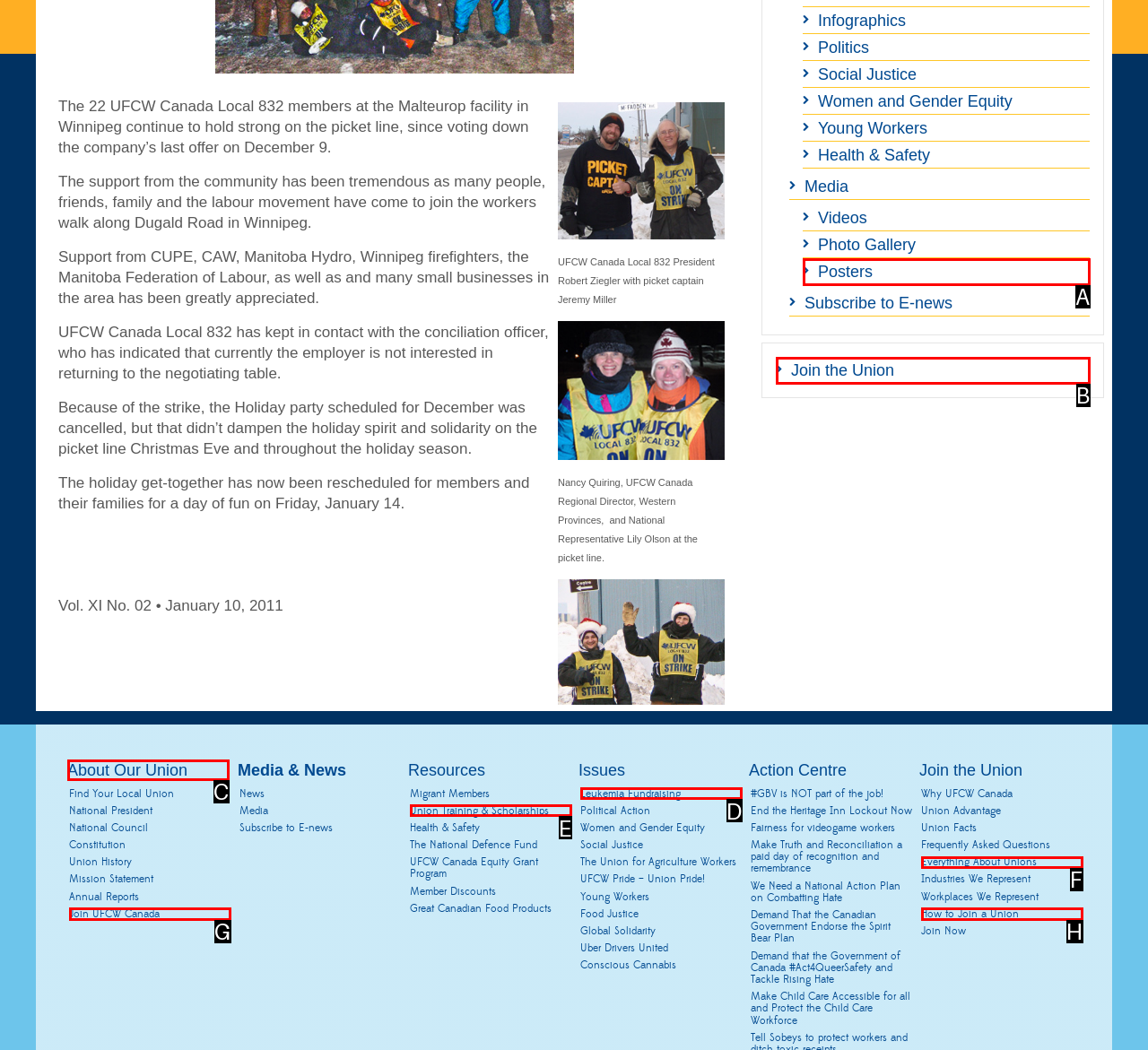Match the element description: Join the Union to the correct HTML element. Answer with the letter of the selected option.

B